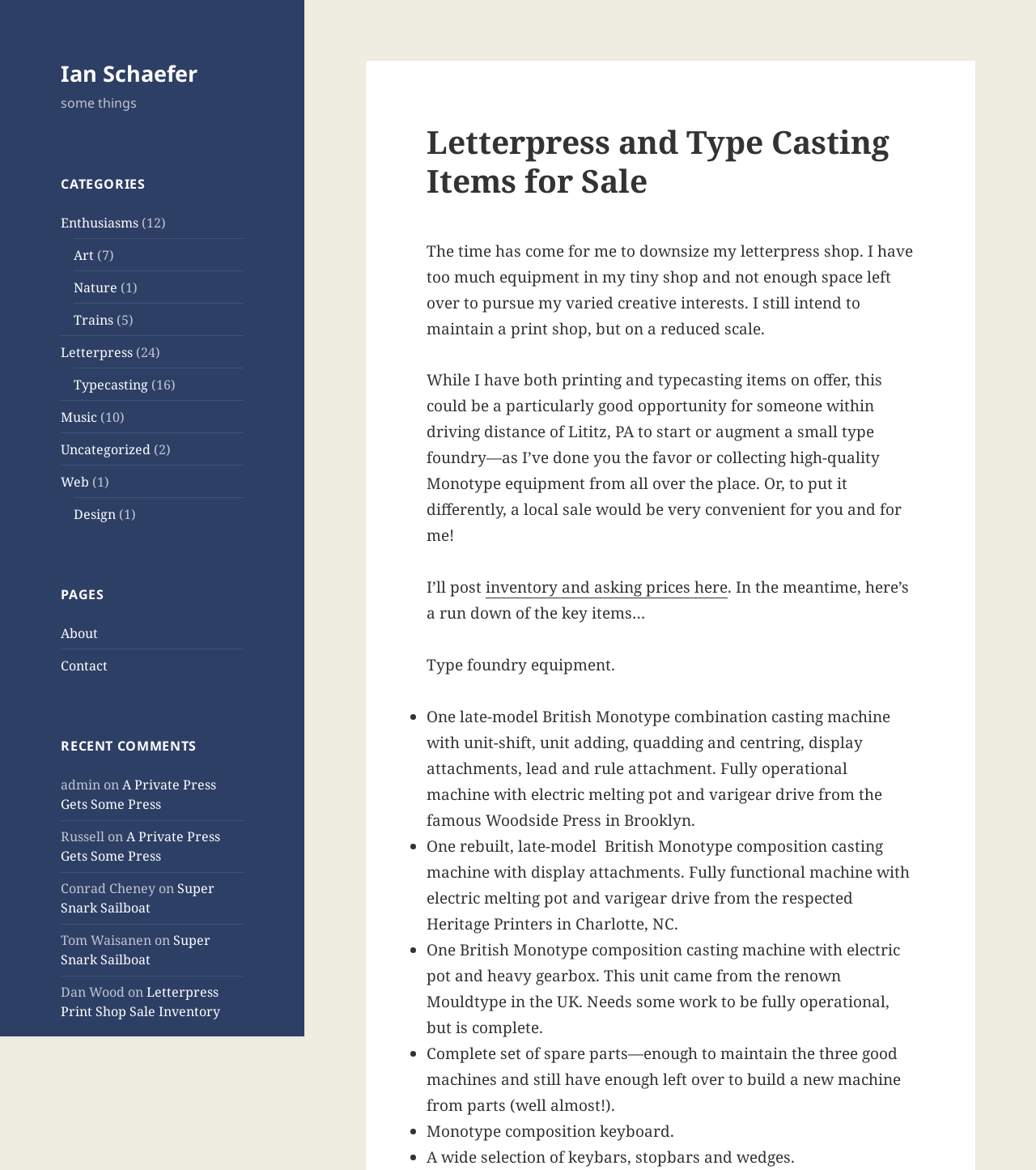What is the type of equipment being sold?
Please answer using one word or phrase, based on the screenshot.

Letterpress and Type Casting